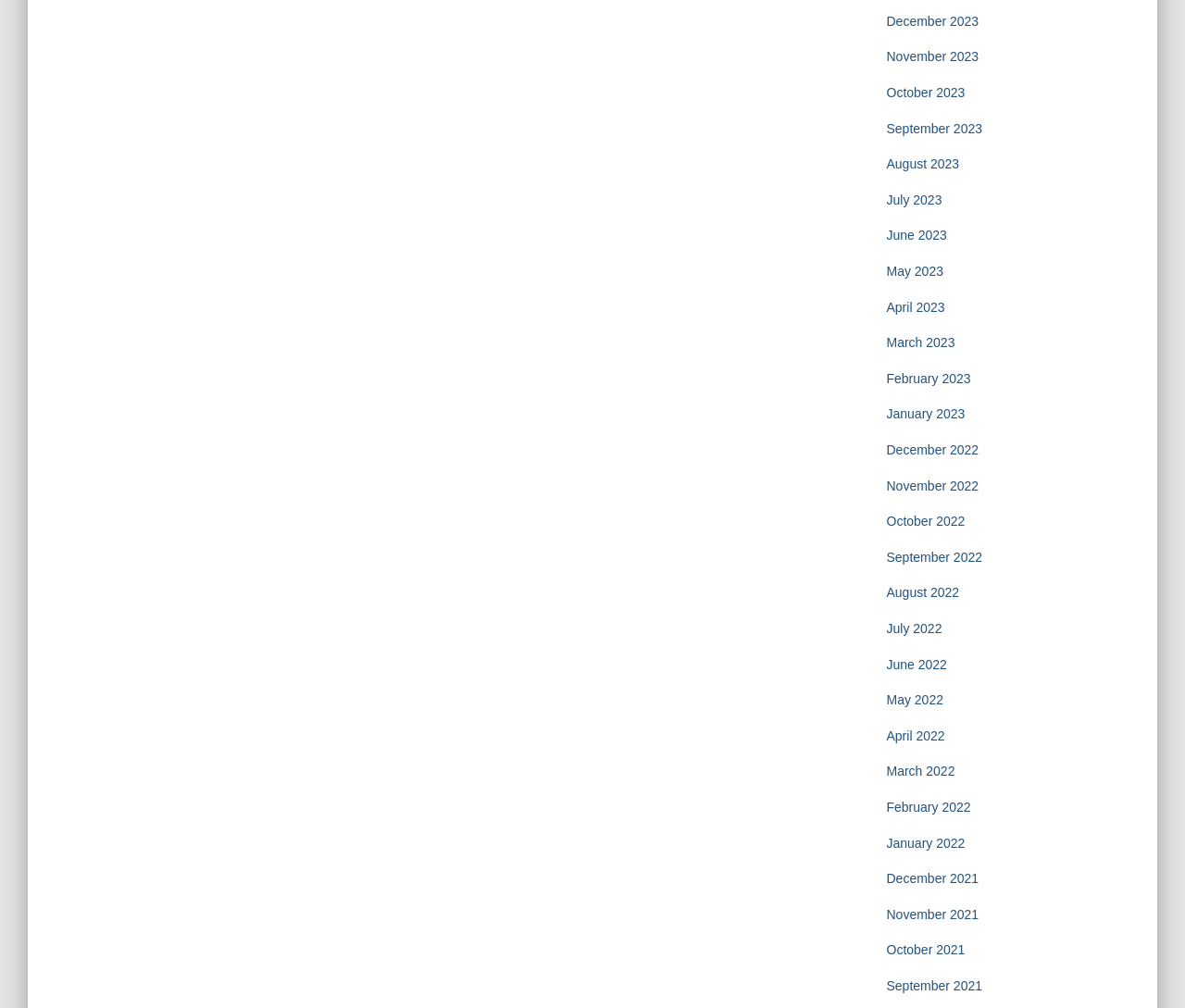Refer to the image and provide an in-depth answer to the question:
What are the links on the webpage for?

The webpage contains a list of links with month and year labels, suggesting that they are archives of some sort, possibly blog posts or news articles.